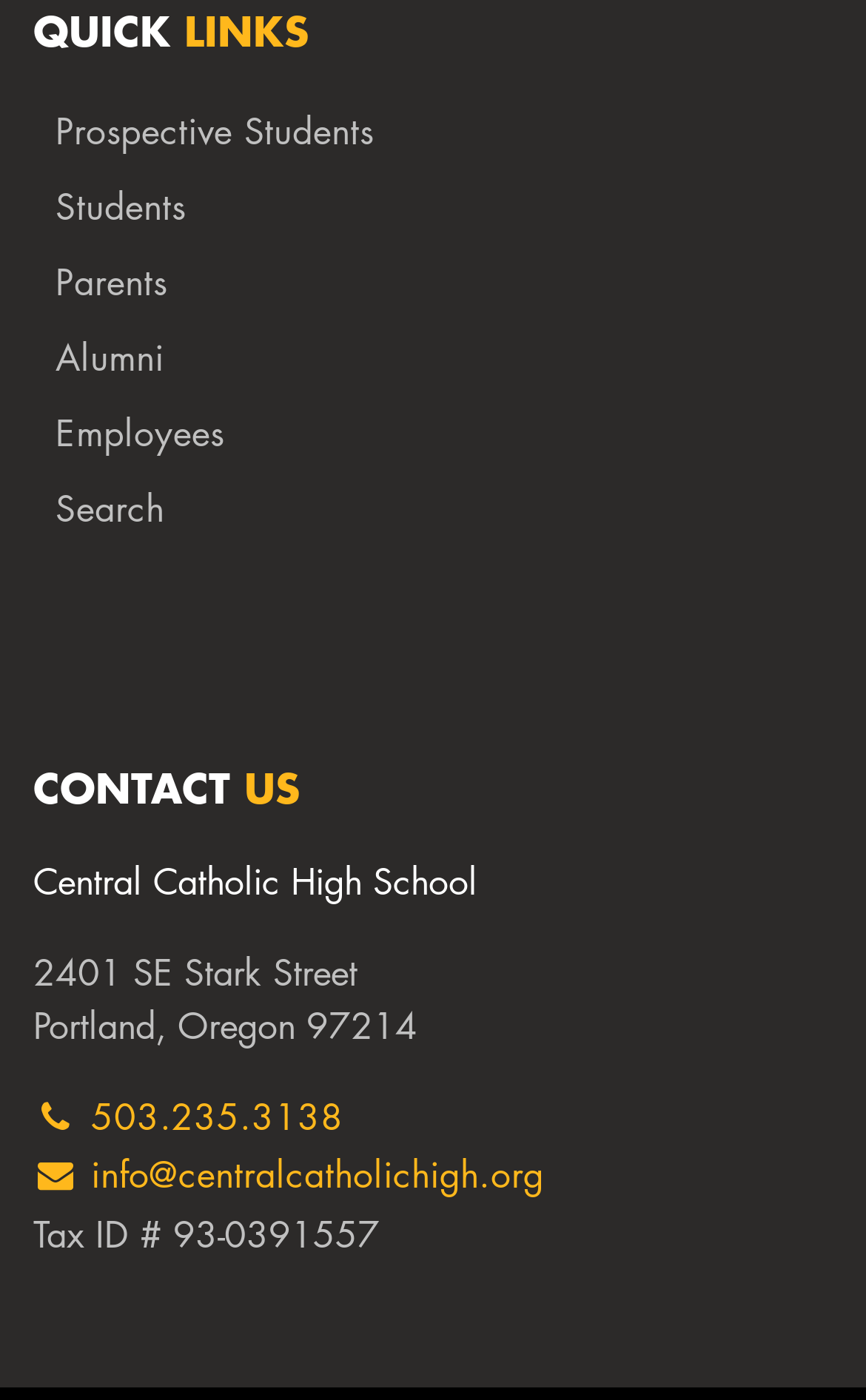Locate the bounding box coordinates of the element that needs to be clicked to carry out the instruction: "Call the school". The coordinates should be given as four float numbers ranging from 0 to 1, i.e., [left, top, right, bottom].

[0.038, 0.782, 0.397, 0.815]